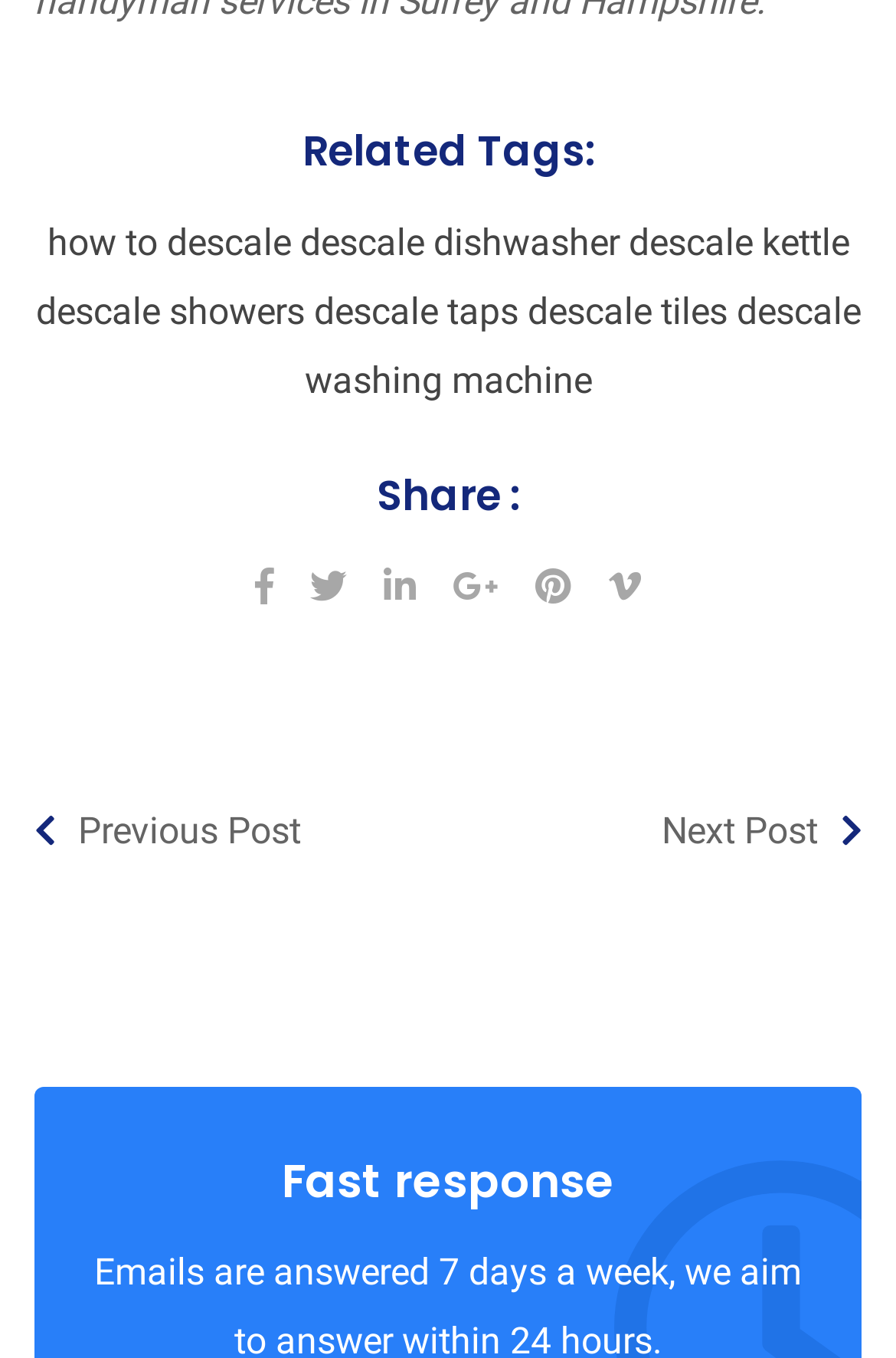Identify the bounding box coordinates of the area that should be clicked in order to complete the given instruction: "Make an online payment". The bounding box coordinates should be four float numbers between 0 and 1, i.e., [left, top, right, bottom].

None